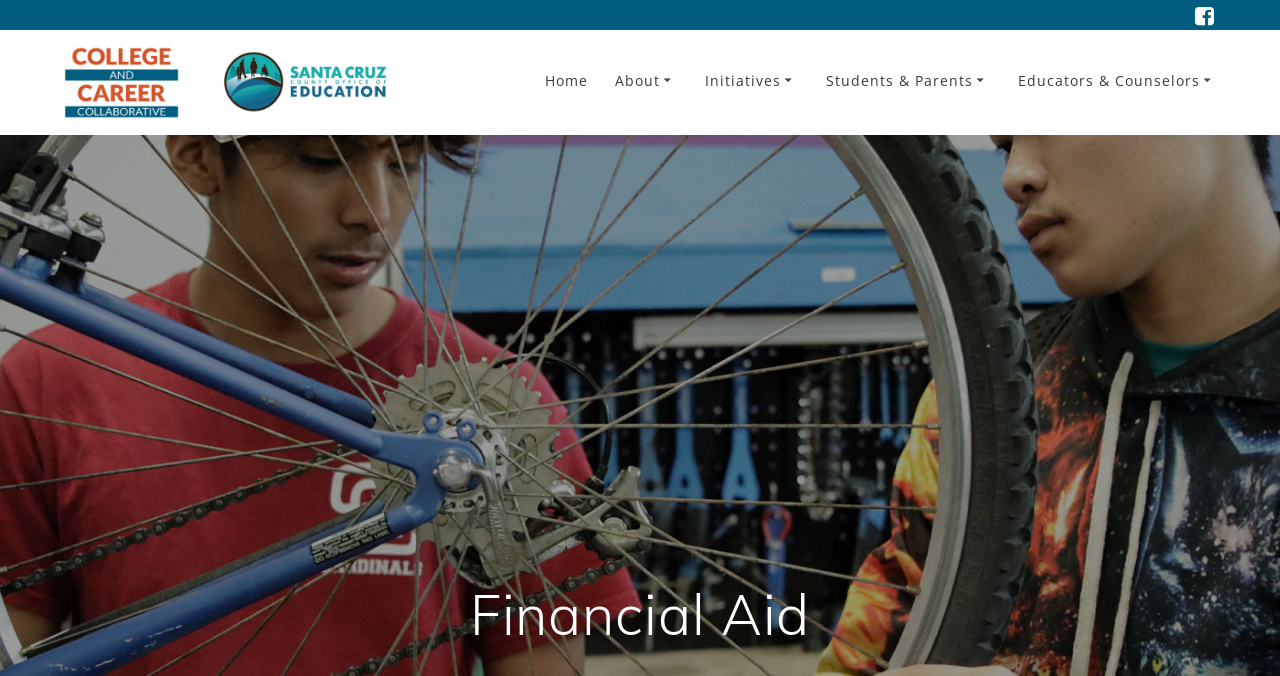Find the bounding box coordinates of the element you need to click on to perform this action: 'explore financial aid options'. The coordinates should be represented by four float values between 0 and 1, in the format [left, top, right, bottom].

[0.645, 0.342, 0.801, 0.402]